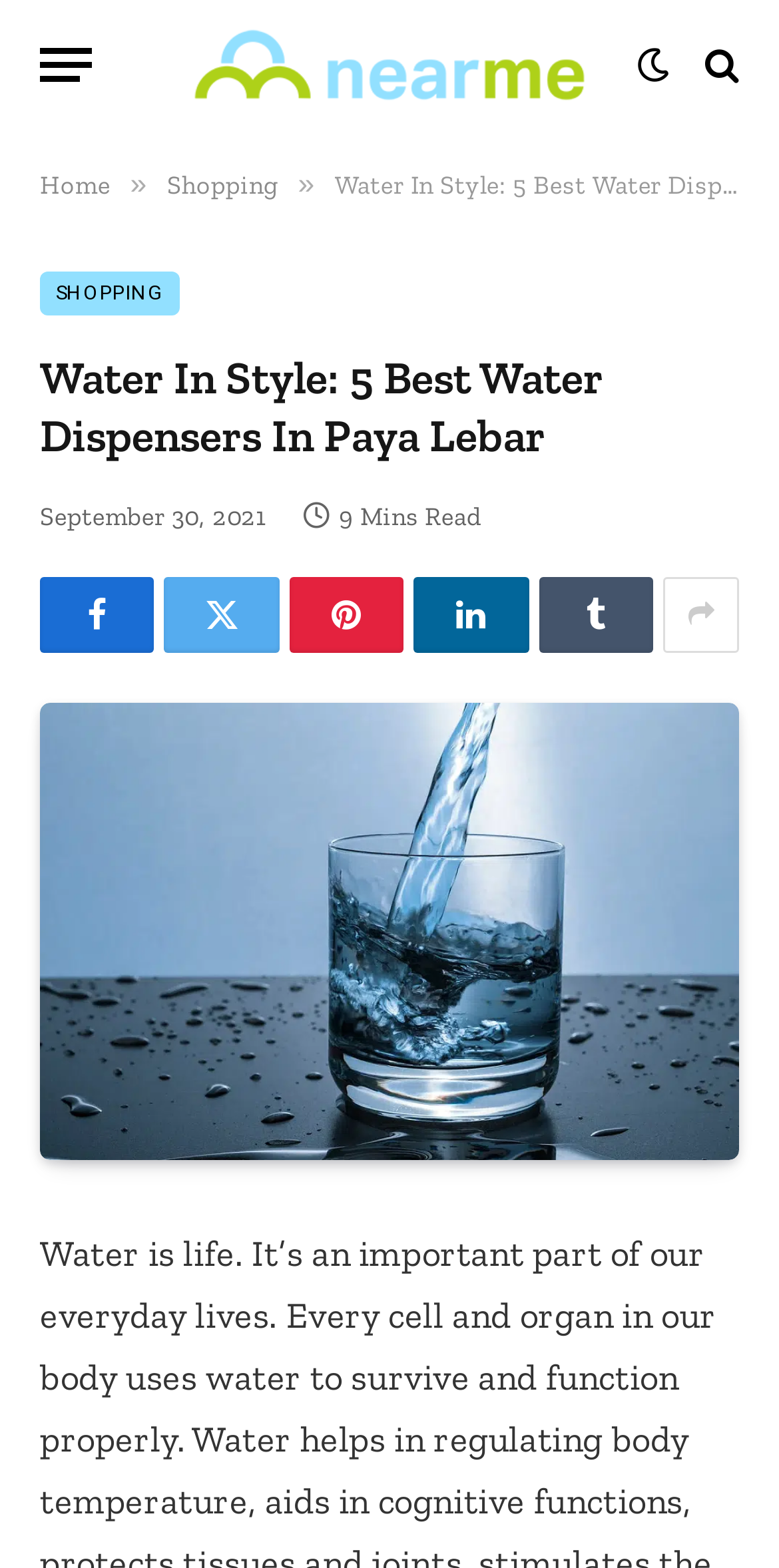Generate a thorough caption that explains the contents of the webpage.

The webpage is about the 5 best water dispensers in Paya Lebar, with a focus on high-quality, multi-functional, and stylish products. At the top left corner, there is a button labeled "Menu". Next to it, there is a link to "Nearme.com.sg" with an accompanying image. On the top right corner, there are several social media links, including Facebook, Twitter, and Instagram, represented by their respective icons.

Below the top navigation bar, there is a main heading that reads "Water In Style: 5 Best Water Dispensers In Paya Lebar". Underneath the heading, there is a timestamp indicating that the article was published on September 30, 2021, and it takes approximately 9 minutes to read.

On the left side of the page, there is a navigation menu with links to "Home" and "Shopping". Below the navigation menu, there are several icons representing different social media platforms. The main content of the page is a list of the 5 best water dispensers in Paya Lebar, with a large image accompanying the title "Best Water Dispenser Paya Lebar".